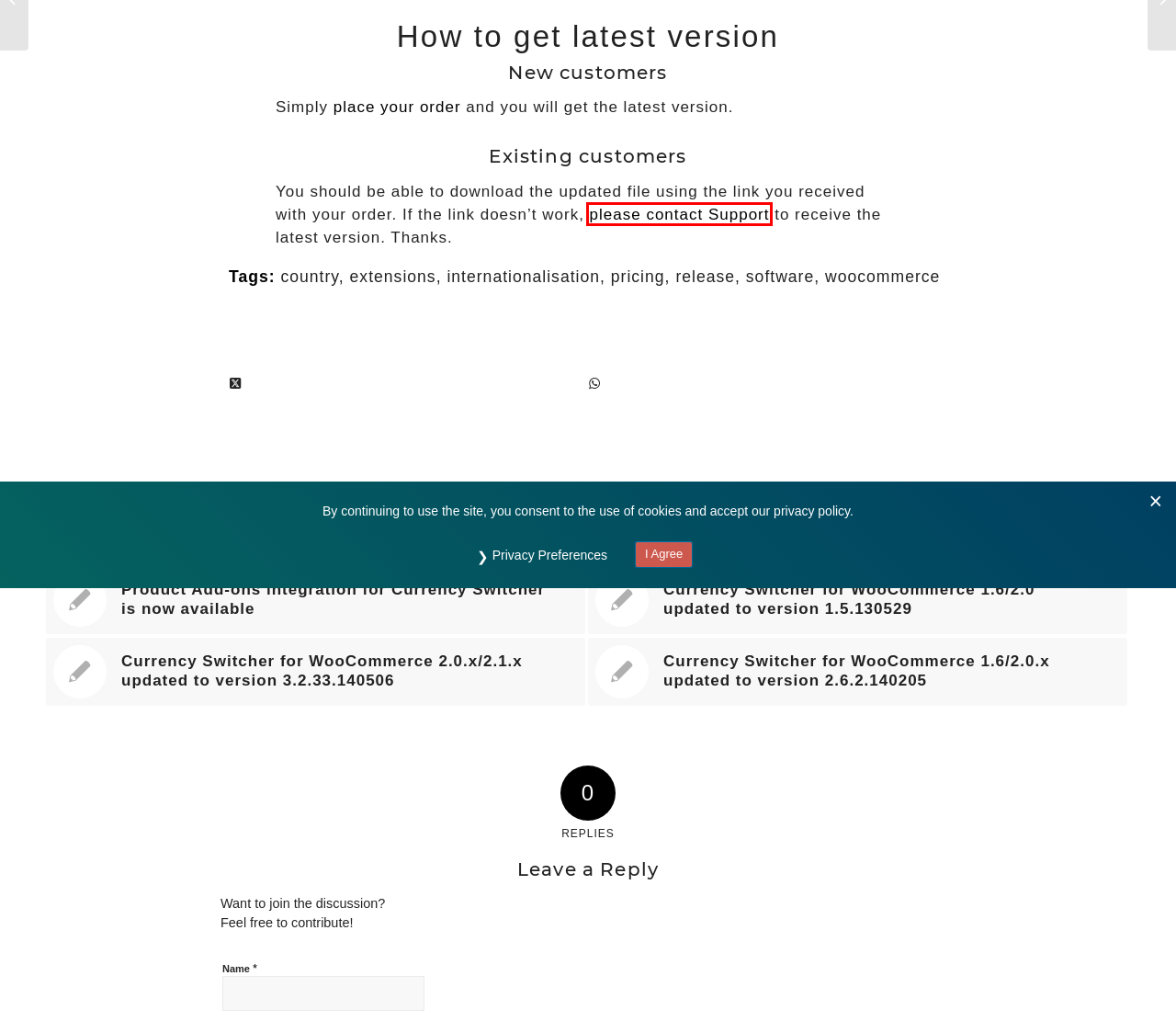Look at the screenshot of a webpage with a red bounding box and select the webpage description that best corresponds to the new page after clicking the element in the red box. Here are the options:
A. woocommerce Archives • Aelia
B. Sign into : Aelia - Support
C. country Archives • Aelia
D. Currency Switcher for WooCommerce 1.6/2.0.x updated to version 2.6.2.140205 • Aelia
E. Product Add-ons integration for Currency Switcher is now available • Aelia
F. software Archives • Aelia
G. AFC for WooCommerce and Easy Digital Downloads updated to v1.0.8.140711 • Aelia
H. pricing Archives • Aelia

B